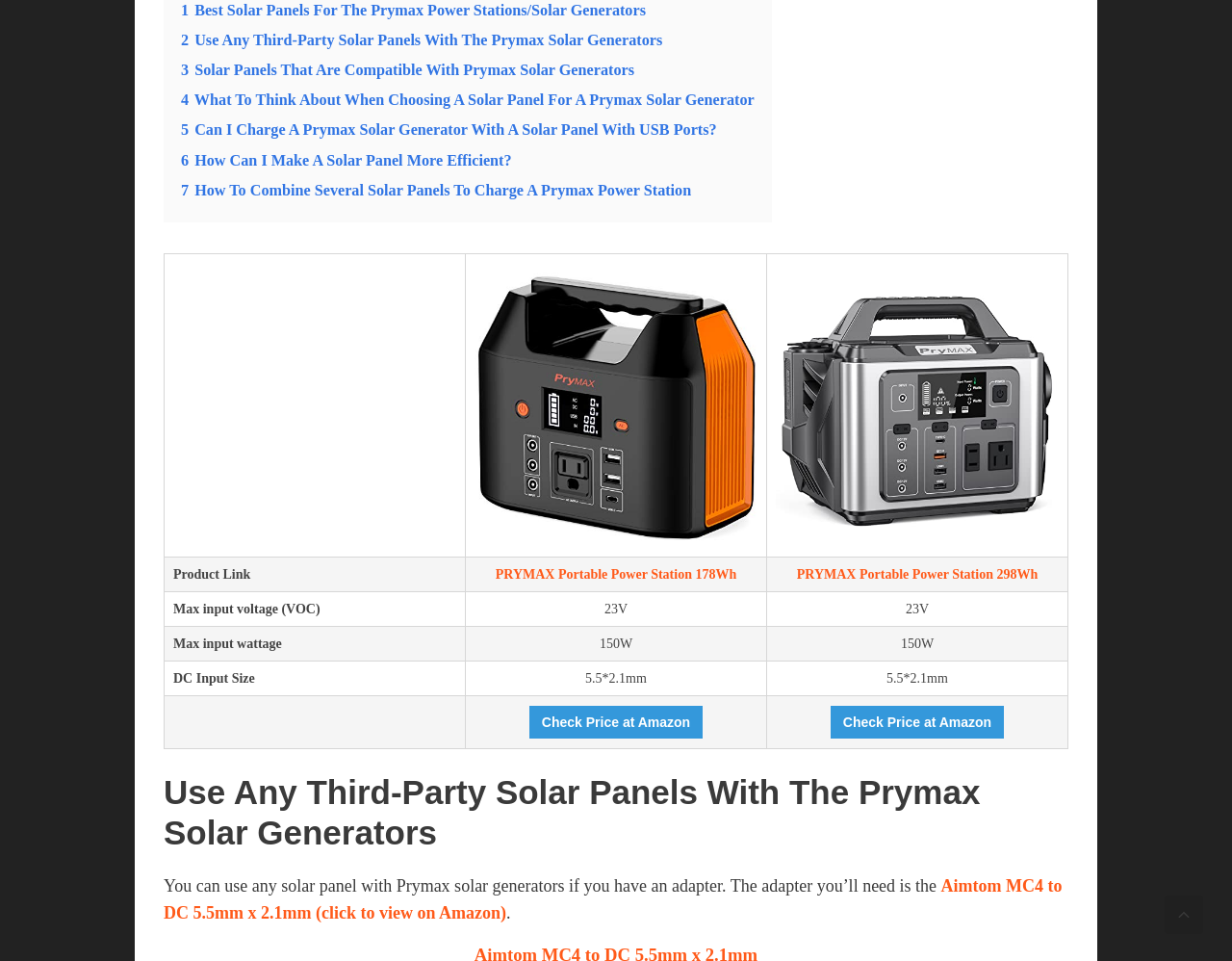Find and specify the bounding box coordinates that correspond to the clickable region for the instruction: "Scroll back to top".

[0.945, 0.932, 0.977, 0.972]